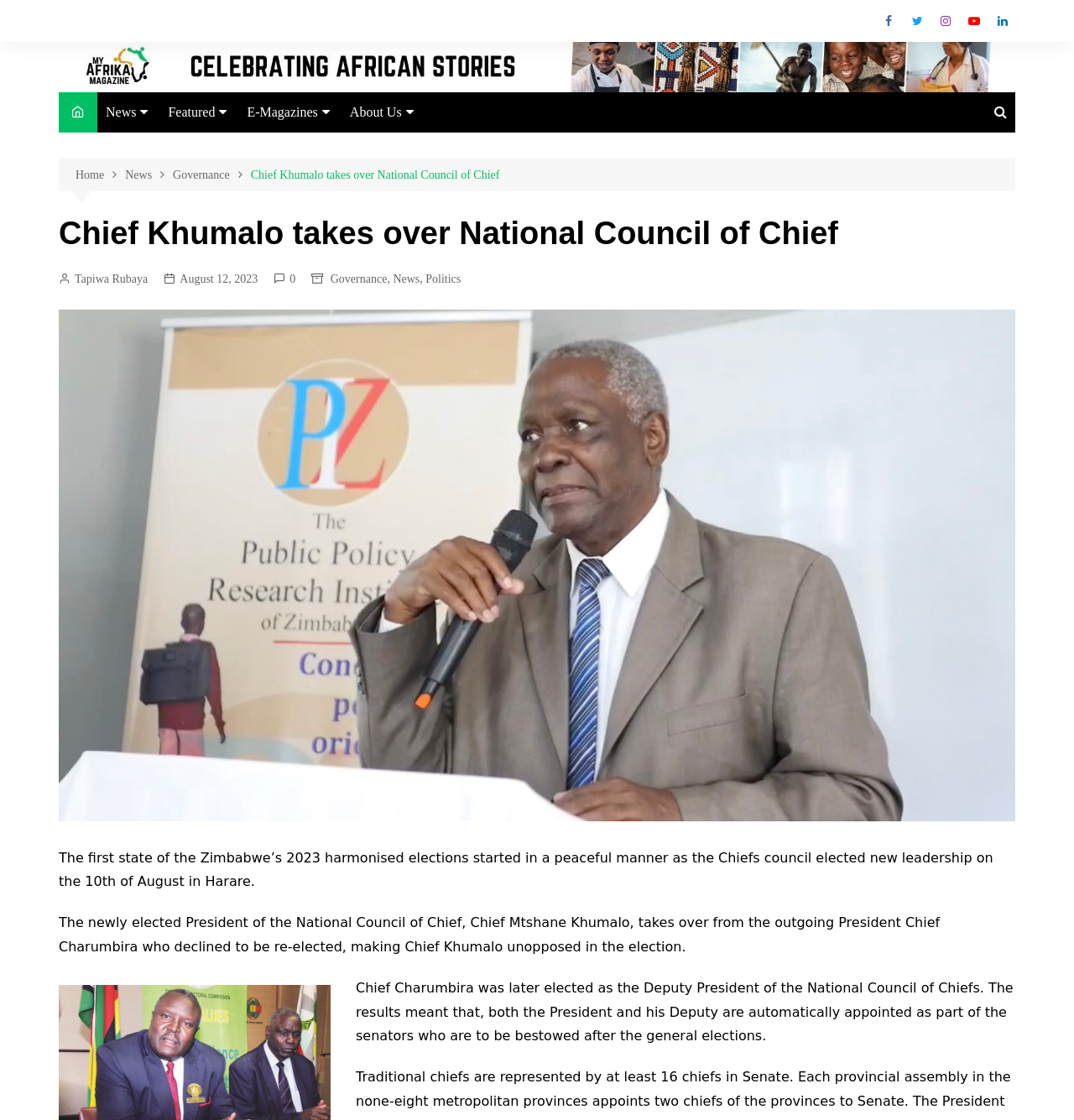What is the date of the event mentioned in the article?
Use the image to answer the question with a single word or phrase.

10th of August